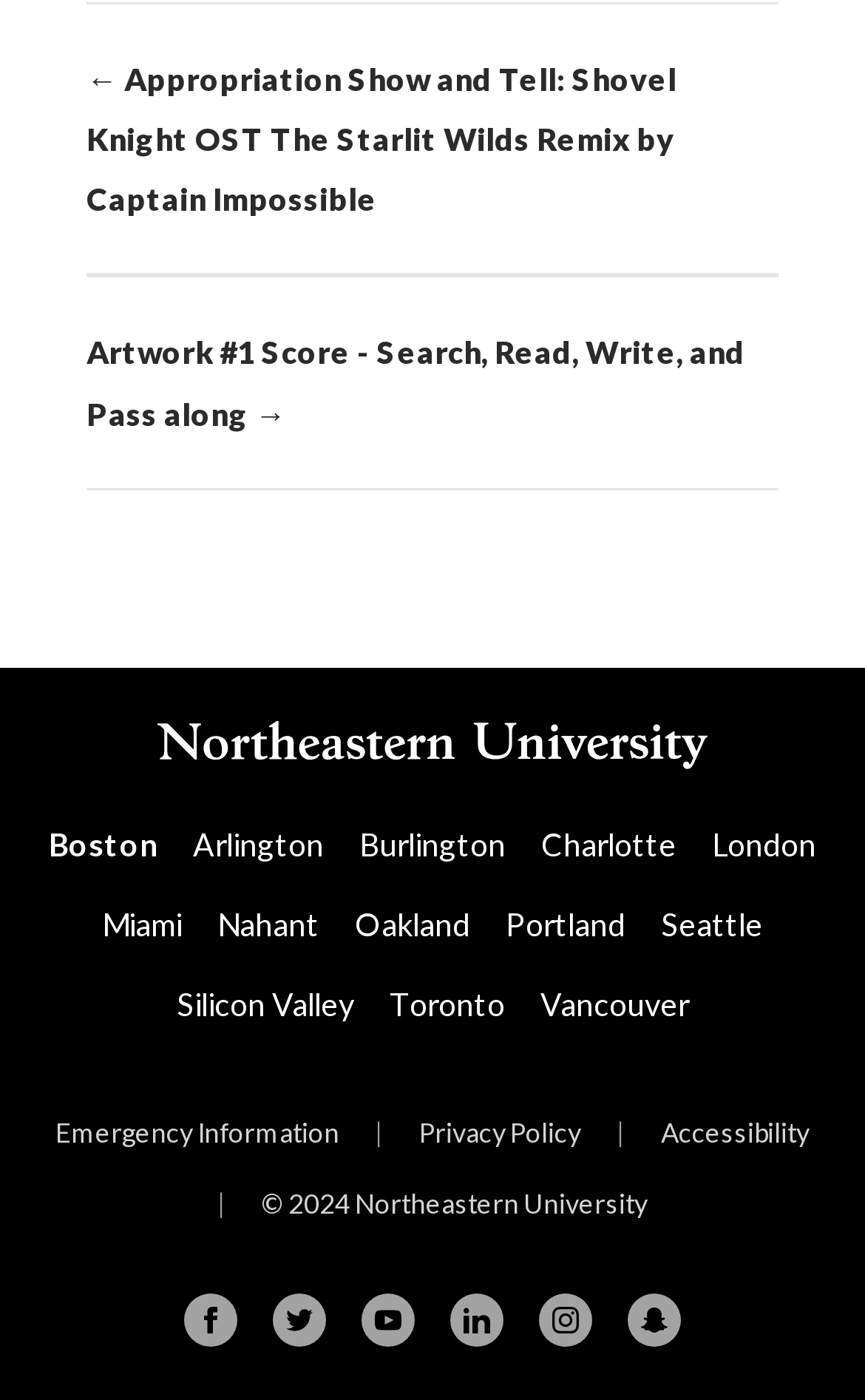Identify the bounding box of the UI component described as: "Seattle".

[0.744, 0.632, 0.903, 0.689]